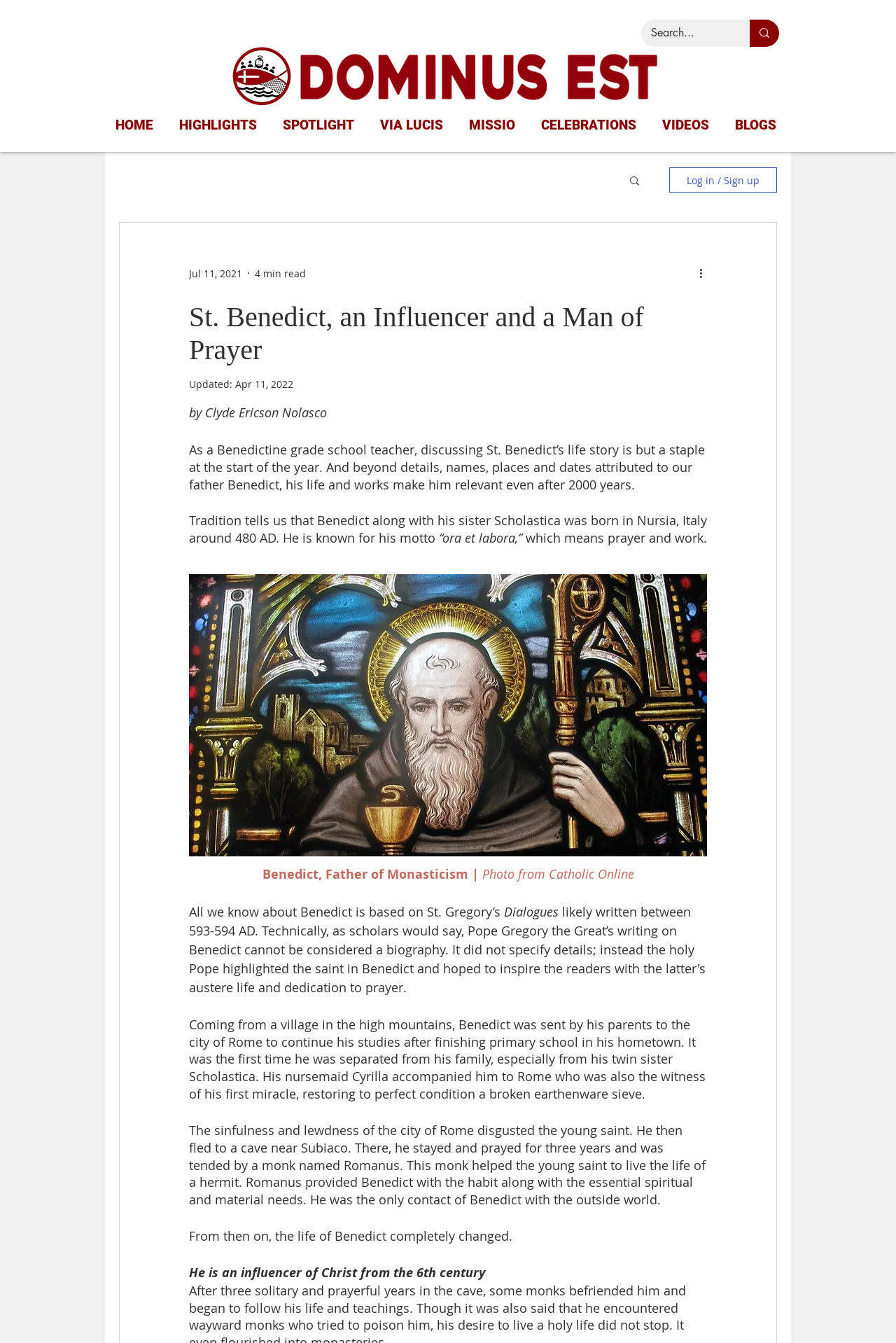Please specify the bounding box coordinates for the clickable region that will help you carry out the instruction: "Search for something".

[0.716, 0.015, 0.87, 0.035]